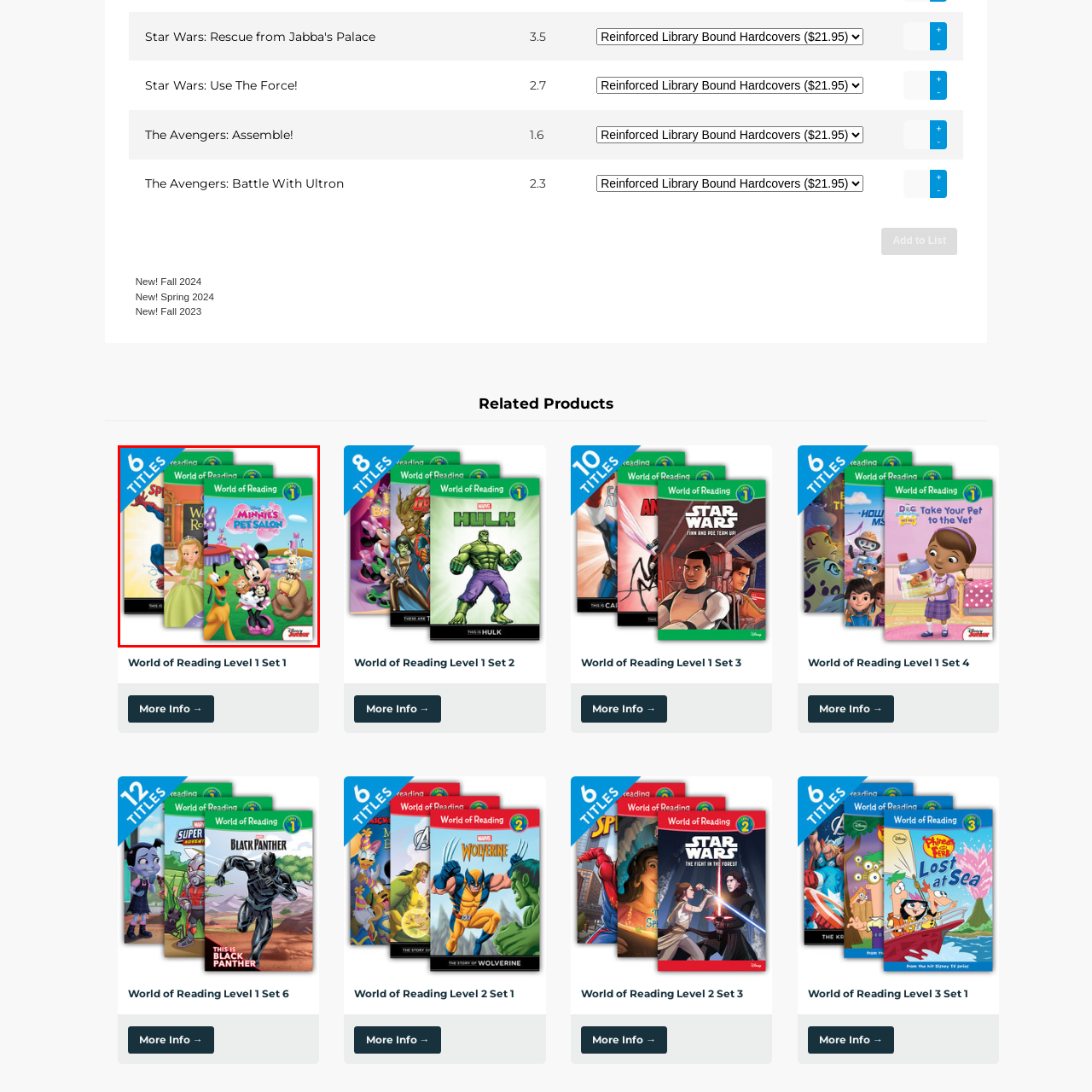Focus on the picture inside the red-framed area and provide a one-word or short phrase response to the following question:
How many titles are available in this collection?

Six